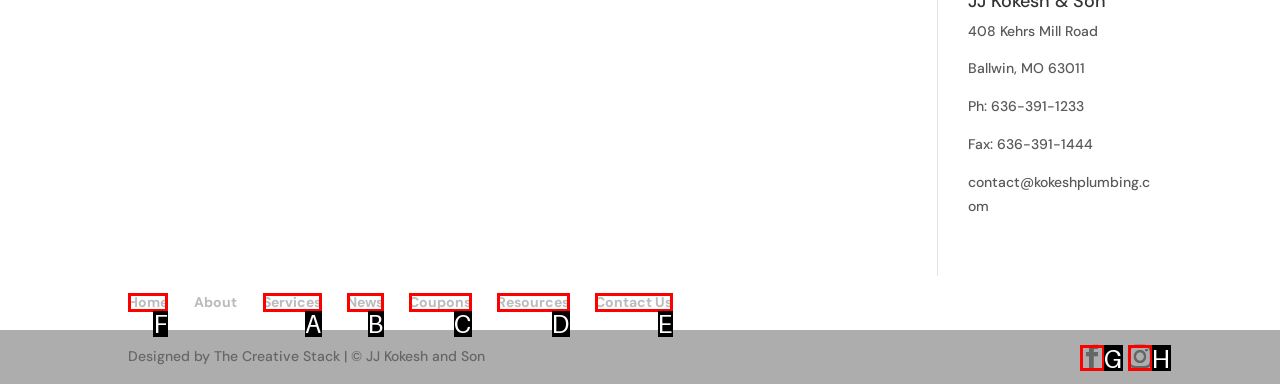Identify the correct HTML element to click for the task: click Home. Provide the letter of your choice.

F